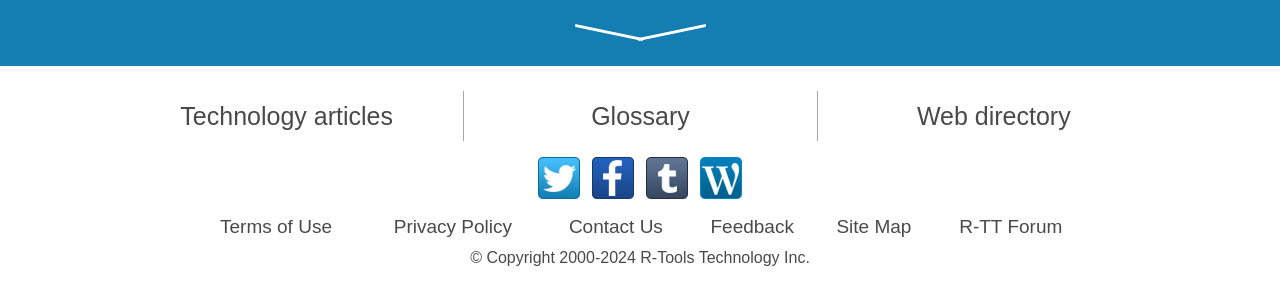Where is the copyright information located?
Answer the question with just one word or phrase using the image.

Bottom of the page